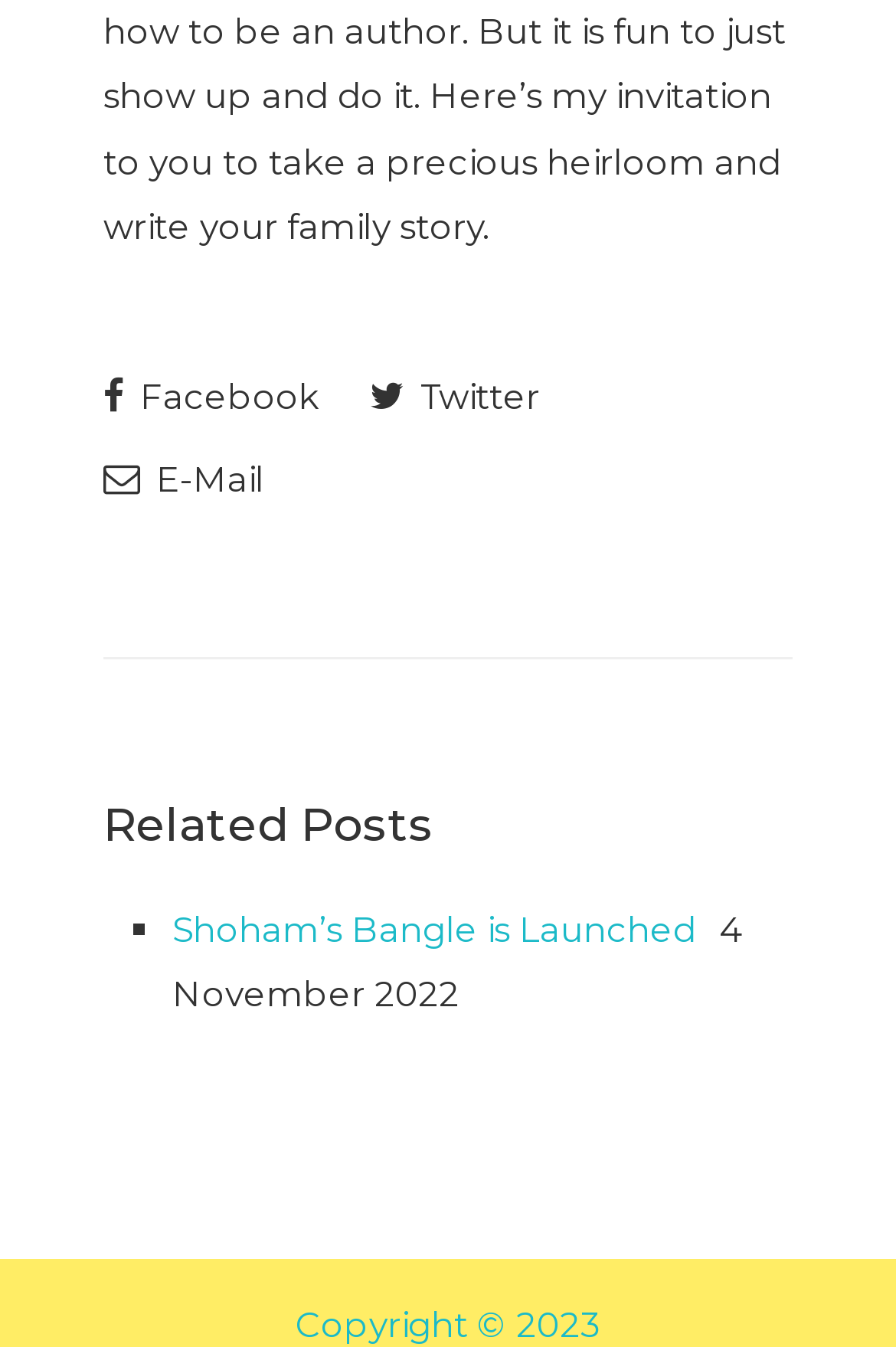Provide your answer in a single word or phrase: 
What is the symbol used to mark the list items in the 'Related Posts' section?

■